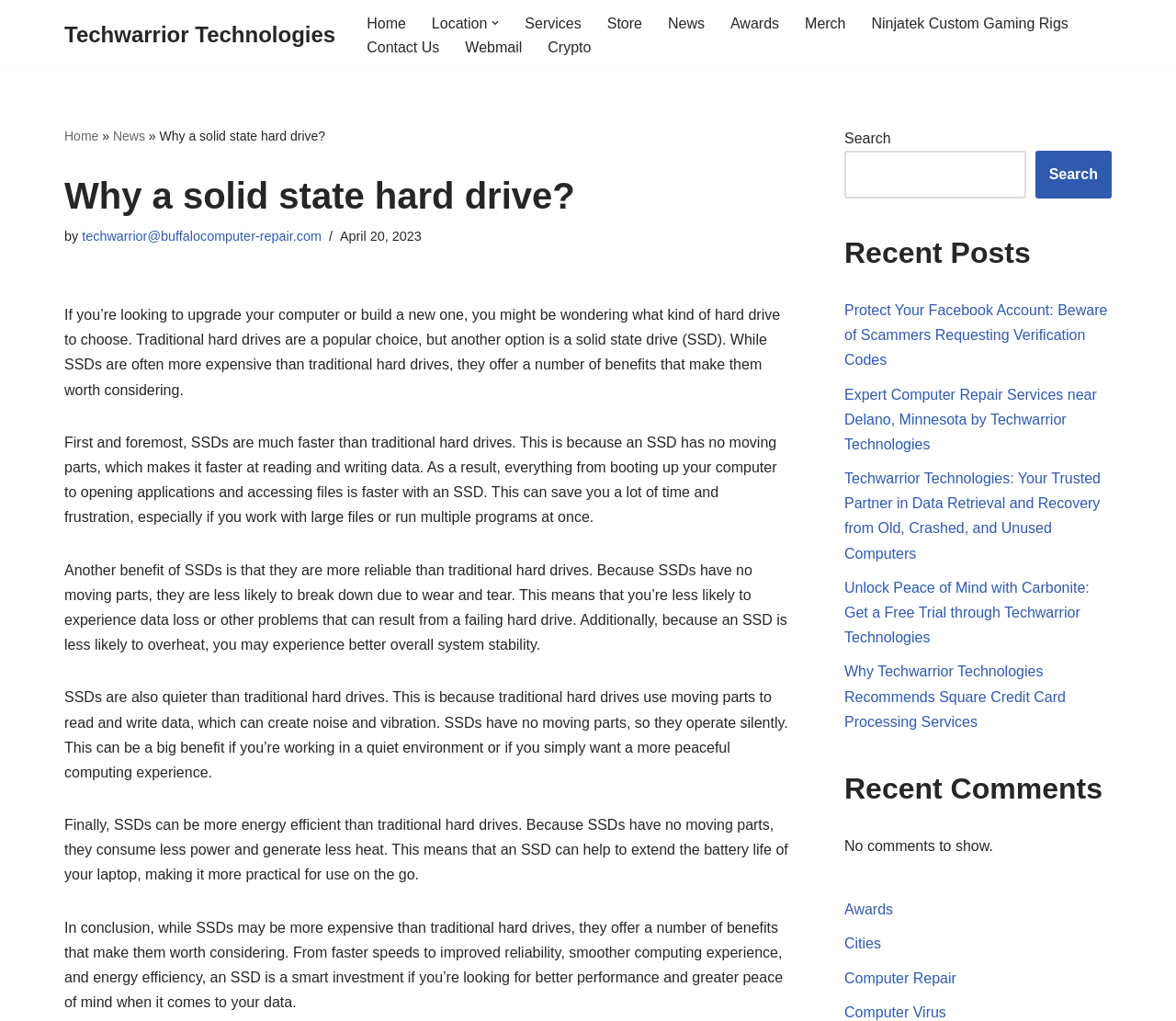Determine the main heading text of the webpage.

Why a solid state hard drive?